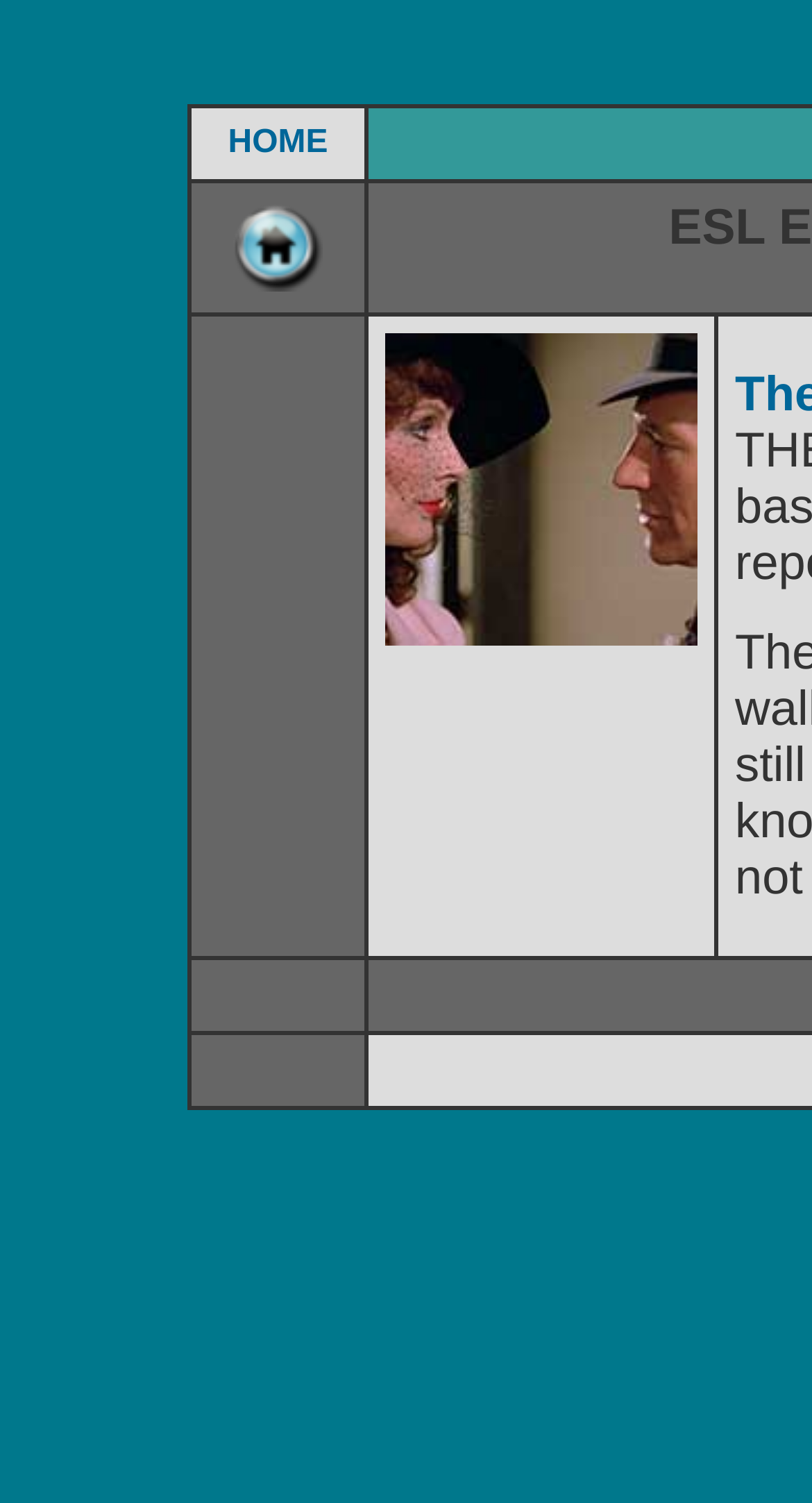How many grid cells are there?
Using the visual information, respond with a single word or phrase.

4